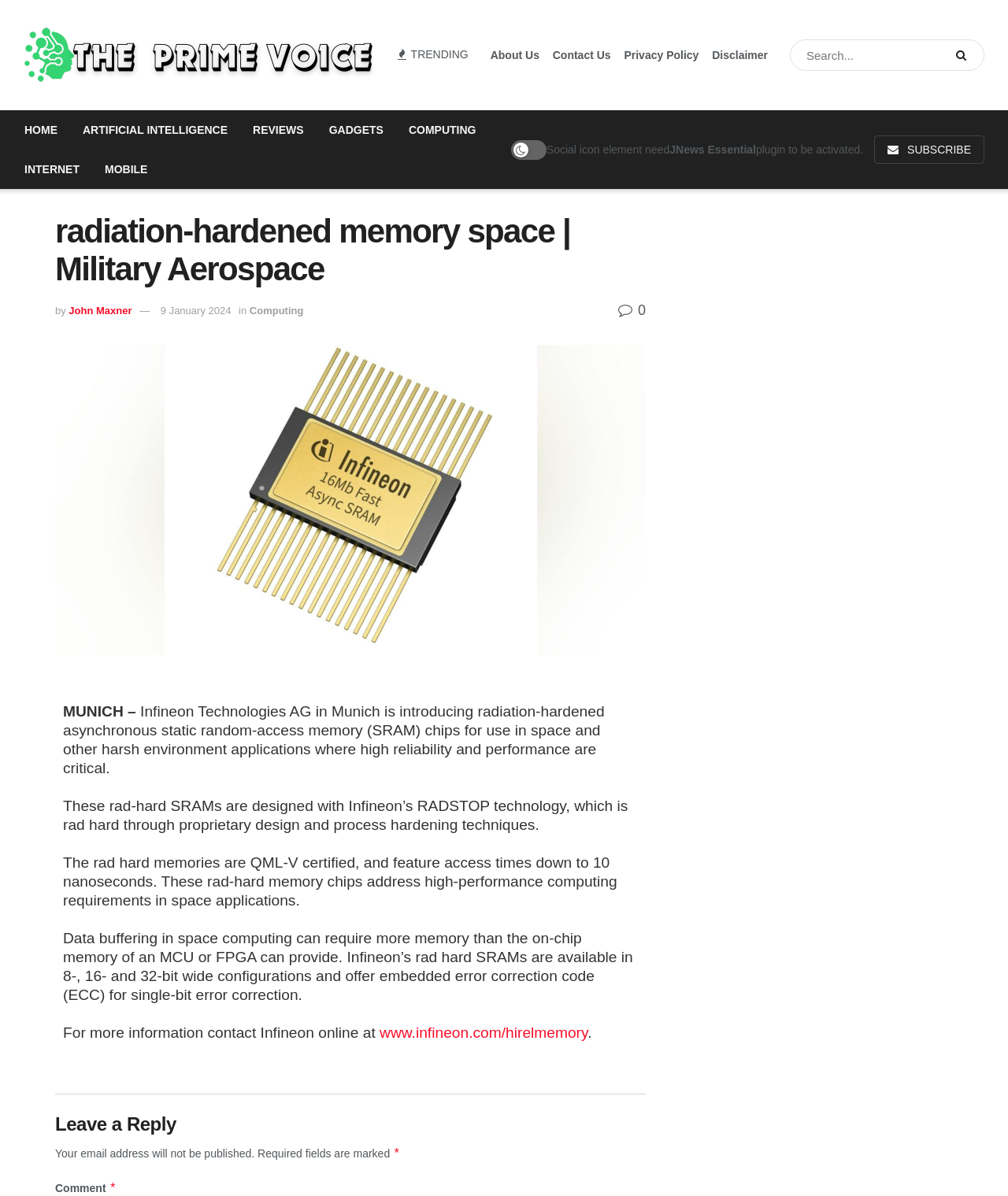Analyze and describe the webpage in a detailed narrative.

The webpage is about radiation-hardened memory space in the military aerospace industry. At the top, there is a logo of "The Prime Voice" accompanied by a link to the website. Below the logo, there are several navigation links, including "TRENDING", "About Us", "Contact Us", "Privacy Policy", and "Disclaimer". A search bar with a search button is located on the right side of the navigation links.

Below the navigation section, there are several main categories, including "HOME", "ARTIFICIAL INTELLIGENCE", "REVIEWS", "GADGETS", "COMPUTING", "INTERNET", and "MOBILE". These categories are arranged horizontally across the page.

The main content of the webpage is an article about radiation-hardened memory space. The article title is "radiation-hardened memory space | Military Aerospace" and is accompanied by an image. The article is written by John Maxner and was published on January 9, 2024. It belongs to the "Computing" category.

The article content is divided into several paragraphs, which describe the introduction of radiation-hardened asynchronous static random-access memory (SRAM) chips by Infineon Technologies AG in Munich. The SRAM chips are designed for use in space and other harsh environment applications where high reliability and performance are critical.

At the bottom of the article, there is a section for leaving a reply, which includes a comment box and a note that the email address will not be published. Required fields are marked with an asterisk.